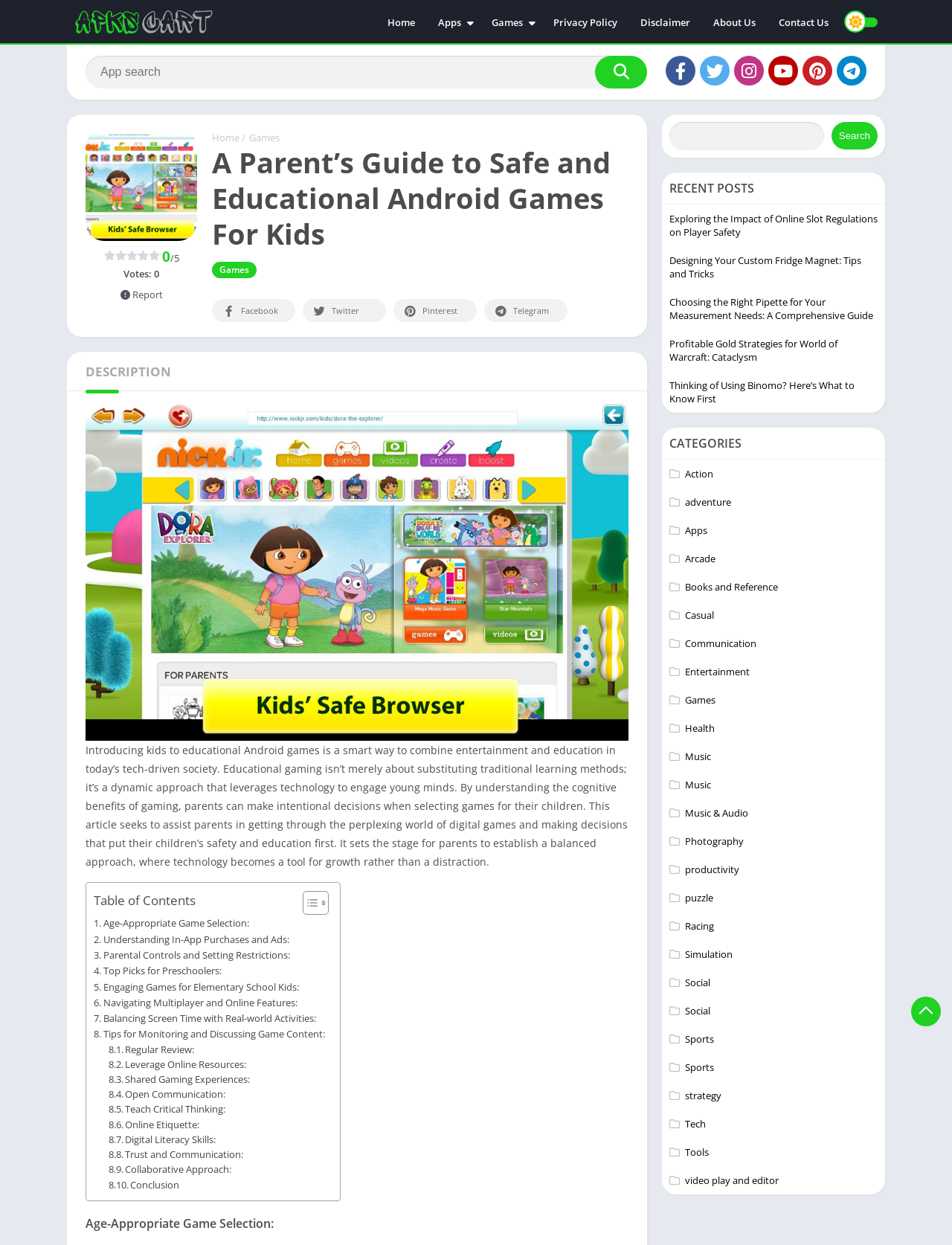Please pinpoint the bounding box coordinates for the region I should click to adhere to this instruction: "Click the logo of 2crsi".

None